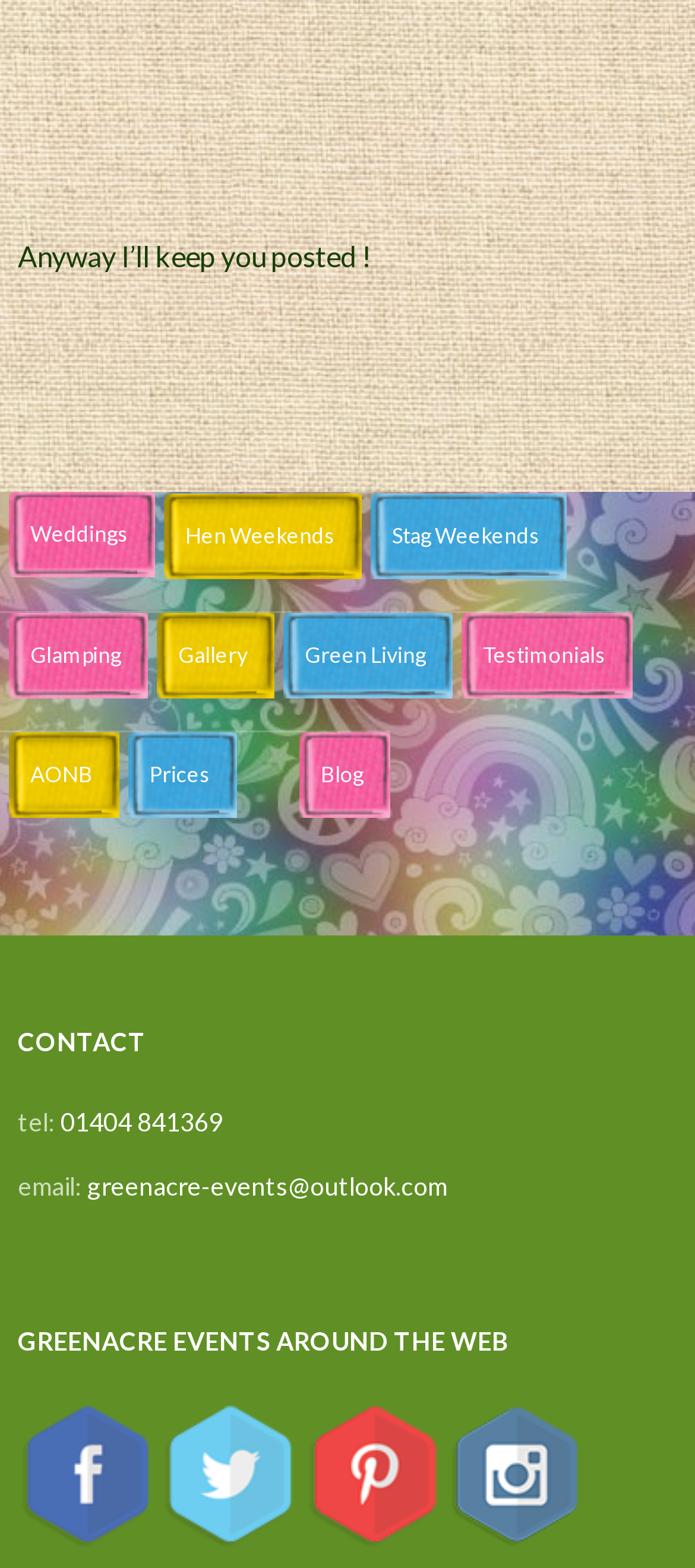Locate the bounding box of the UI element with the following description: "aria-label="Twitter"".

None